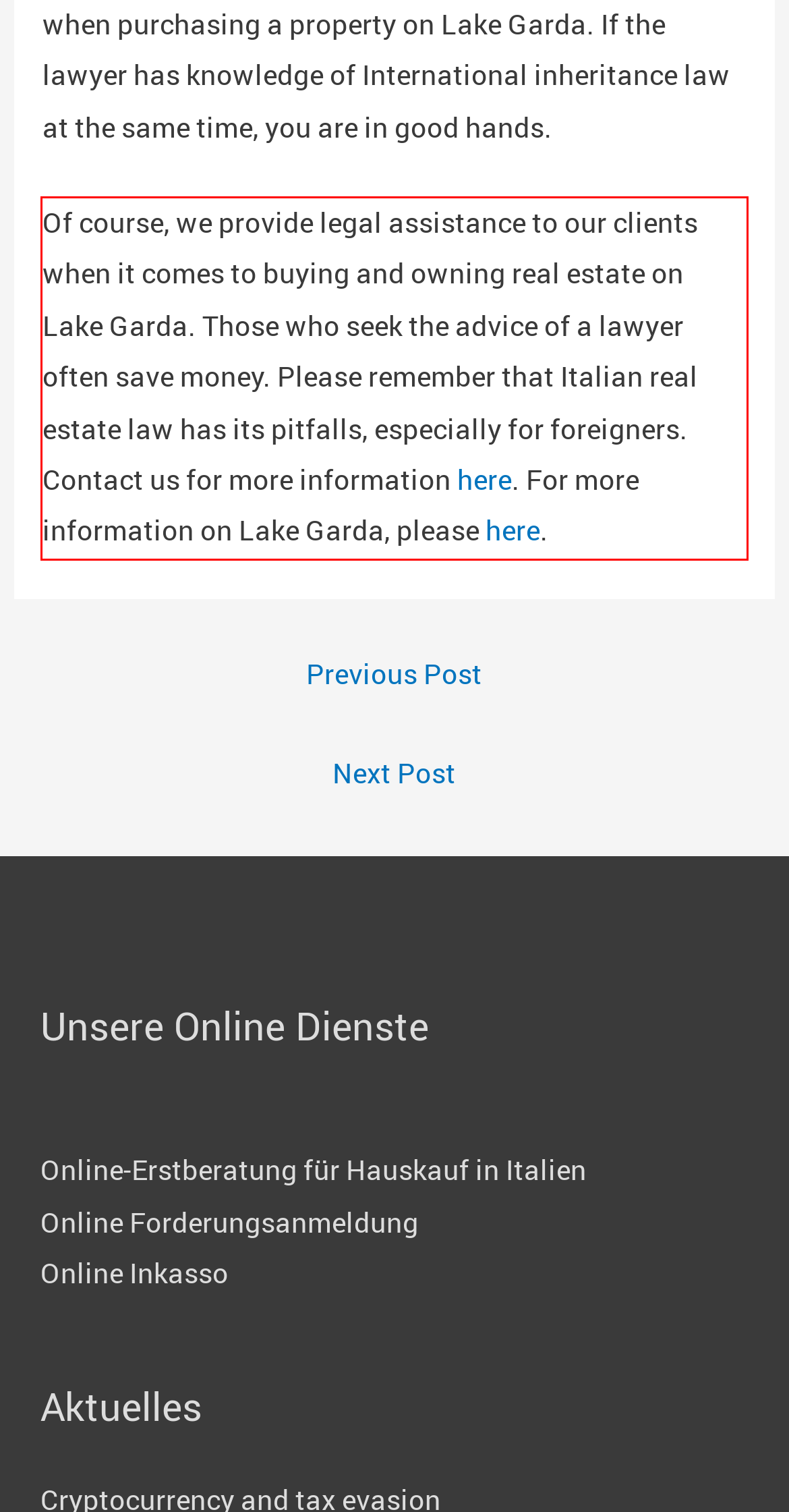You are presented with a screenshot containing a red rectangle. Extract the text found inside this red bounding box.

Of course, we provide legal assistance to our clients when it comes to buying and owning real estate on Lake Garda. Those who seek the advice of a lawyer often save money. Please remember that Italian real estate law has its pitfalls, especially for foreigners. Contact us for more information here. For more information on Lake Garda, please here.